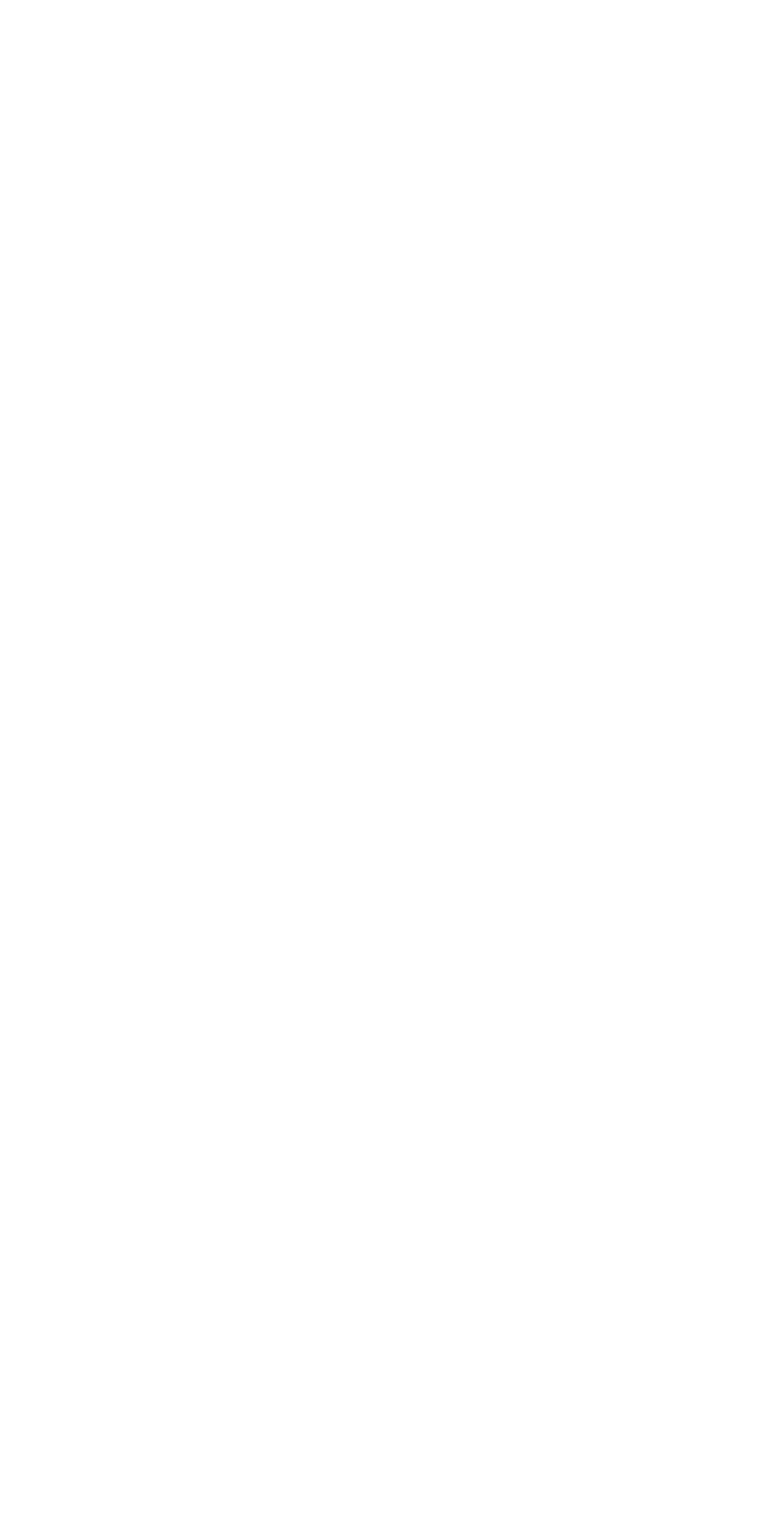Find the bounding box coordinates of the element's region that should be clicked in order to follow the given instruction: "Get school details". The coordinates should consist of four float numbers between 0 and 1, i.e., [left, top, right, bottom].

[0.038, 0.961, 0.305, 0.982]